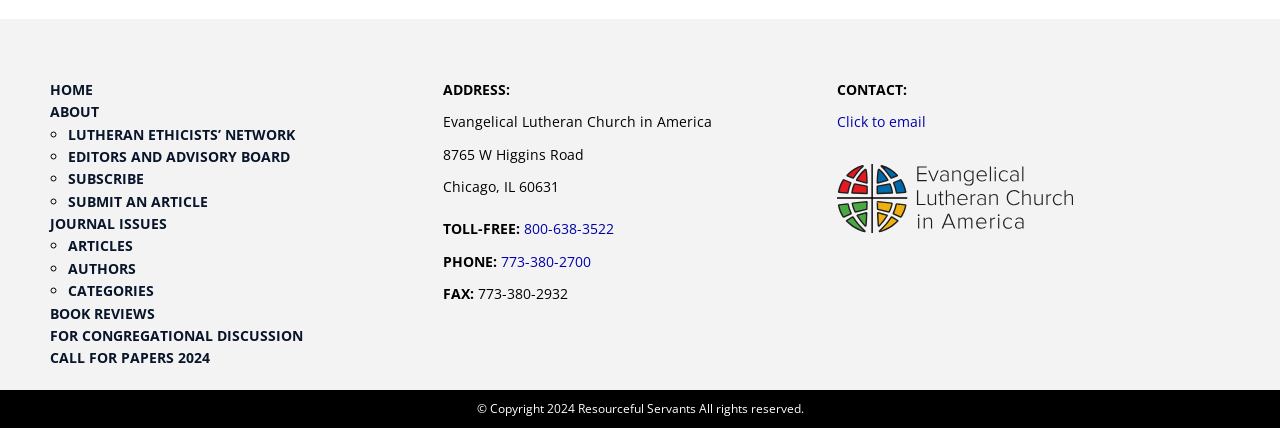Can you show the bounding box coordinates of the region to click on to complete the task described in the instruction: "Click 800-638-3522"?

[0.41, 0.512, 0.48, 0.557]